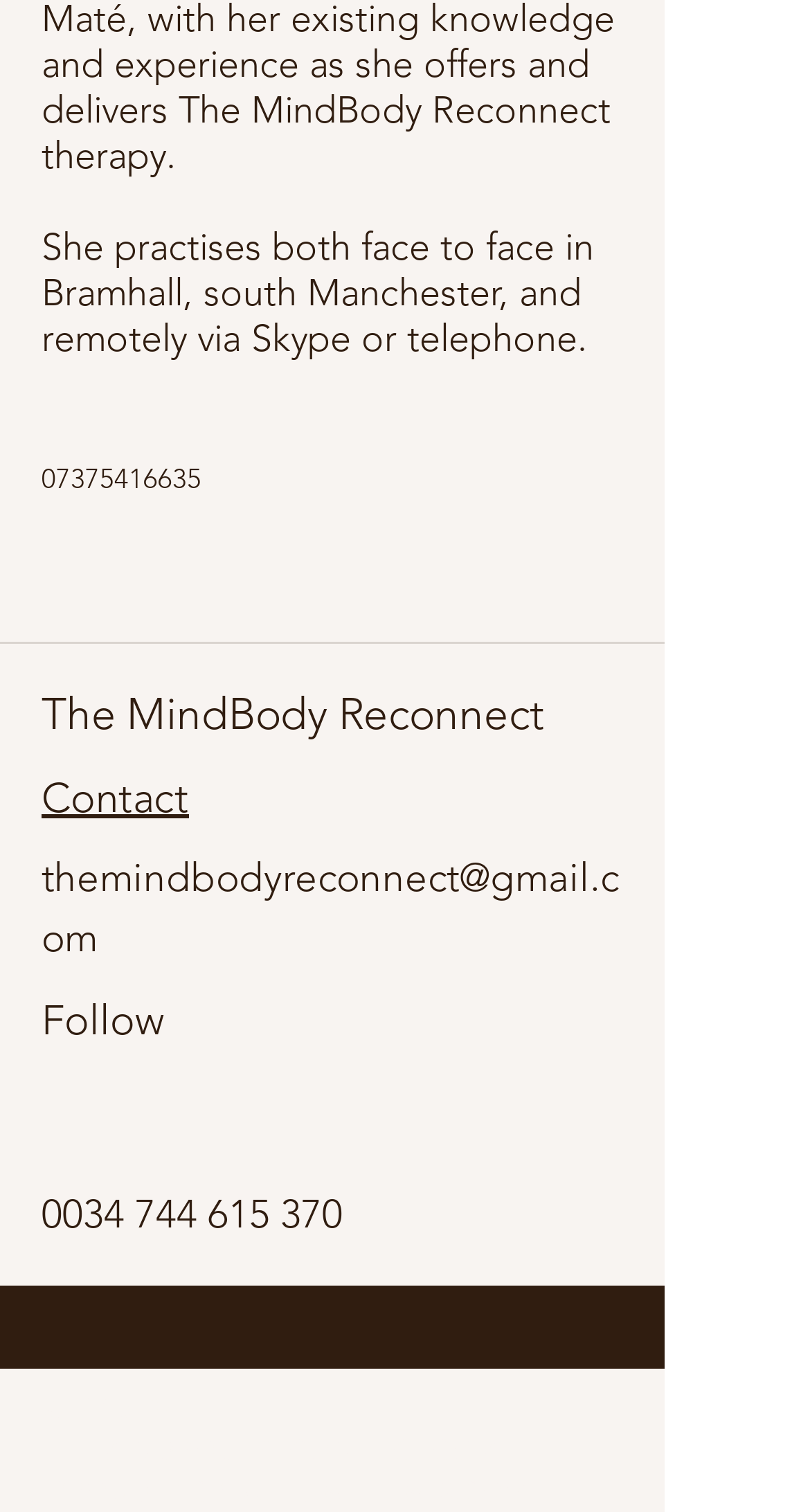Identify the bounding box of the UI element described as follows: "aria-label="facebook"". Provide the coordinates as four float numbers in the range of 0 to 1 [left, top, right, bottom].

[0.051, 0.723, 0.141, 0.771]